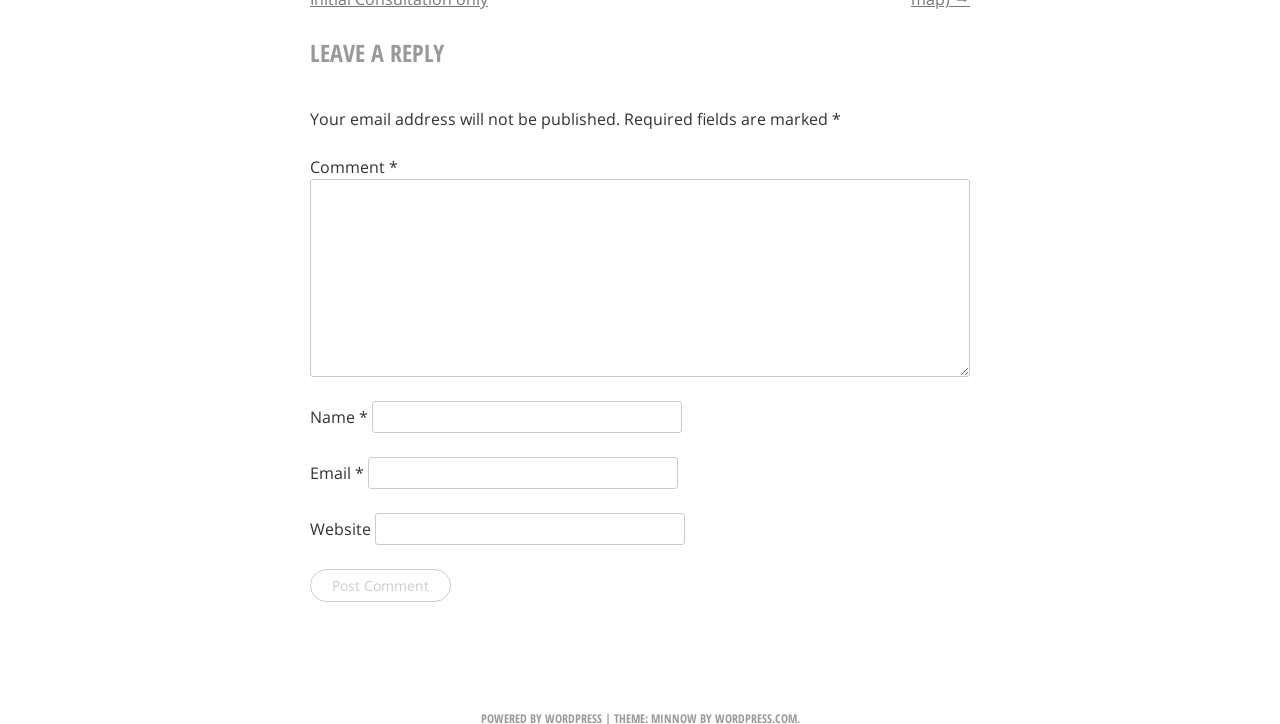Using the format (top-left x, top-left y, bottom-right x, bottom-right y), and given the element description, identify the bounding box coordinates within the screenshot: parent_node: Name * name="author"

[0.291, 0.554, 0.533, 0.599]